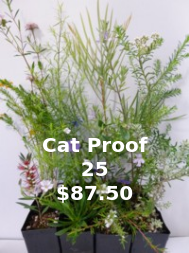Explain the image in a detailed and thorough manner.

The image showcases a vibrant collection of native plants, designed to be cat-proof, indicating their suitability for homes with feline companions. Positioned in a sturdy black container, the display features a variety of lush greenery, showcasing the diversity of native flora. Prominently displayed in the center are the key details: "Cat Proof" suggests that these plants are safe for cats, followed by "25" indicating the quantity included in the nursery pack, and "$87.50" representing the price. This appealing arrangement not only highlights the aesthetic beauty of the plants but also conveys their practicality for pet owners looking to enhance their garden with safe, resilient native species.